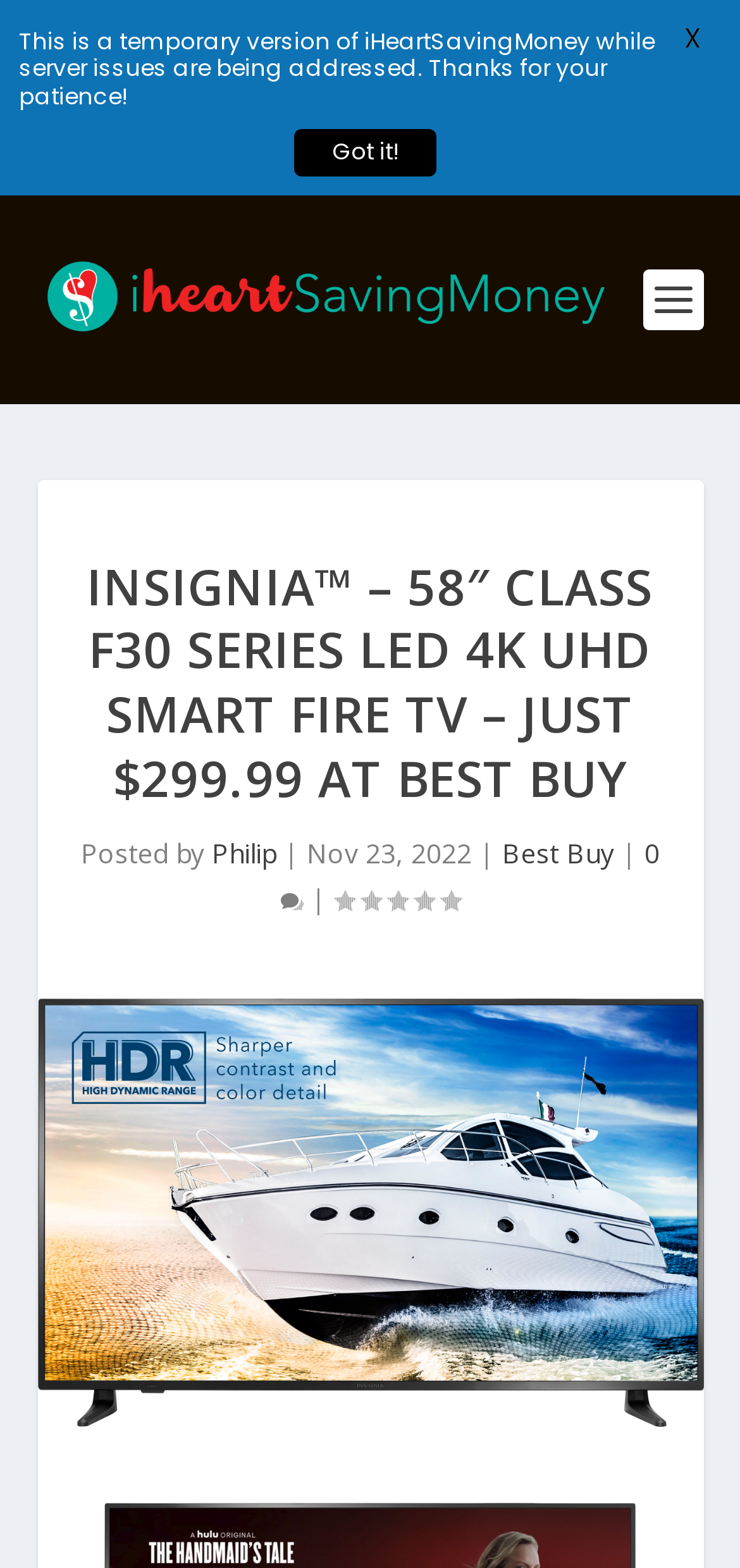What is the rating of the product?
Respond to the question with a well-detailed and thorough answer.

The rating of the product is mentioned as 'Rating: 0.00' which is located below the product image.